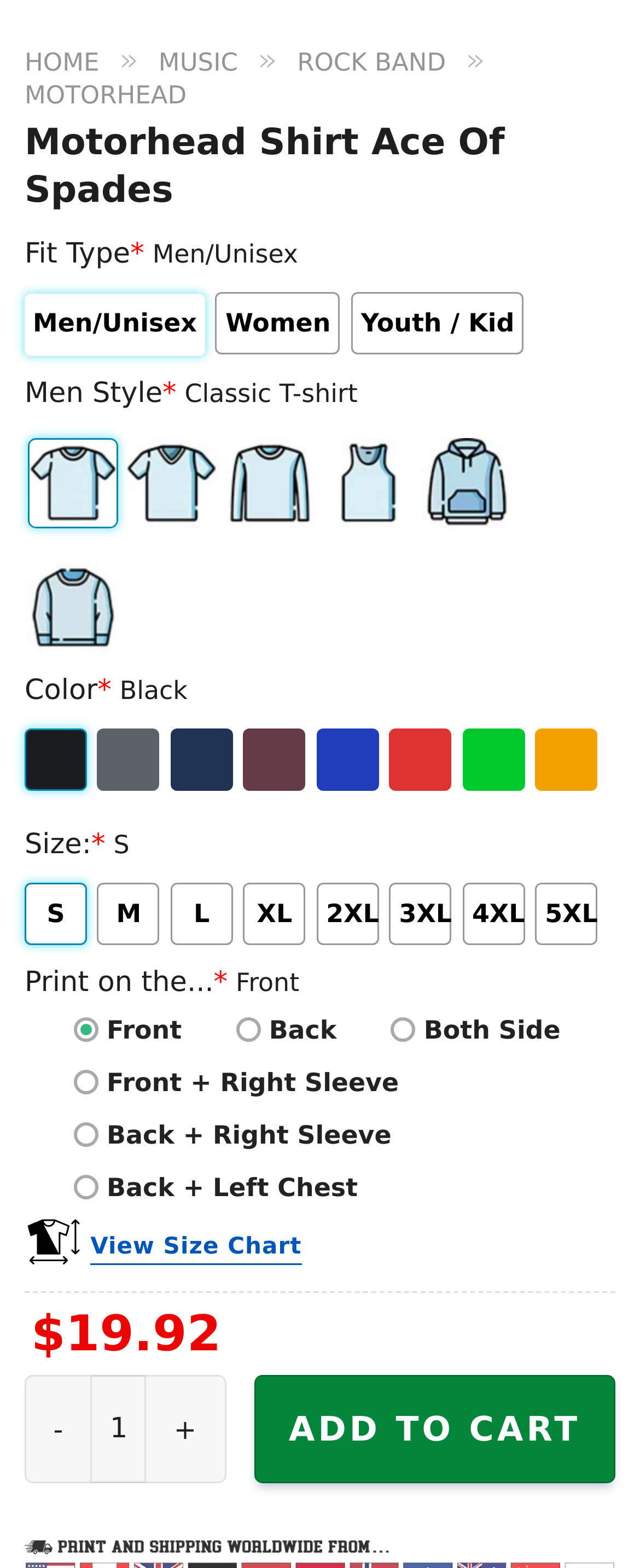Give a concise answer of one word or phrase to the question: 
What is the default men style?

Classic T-shirt